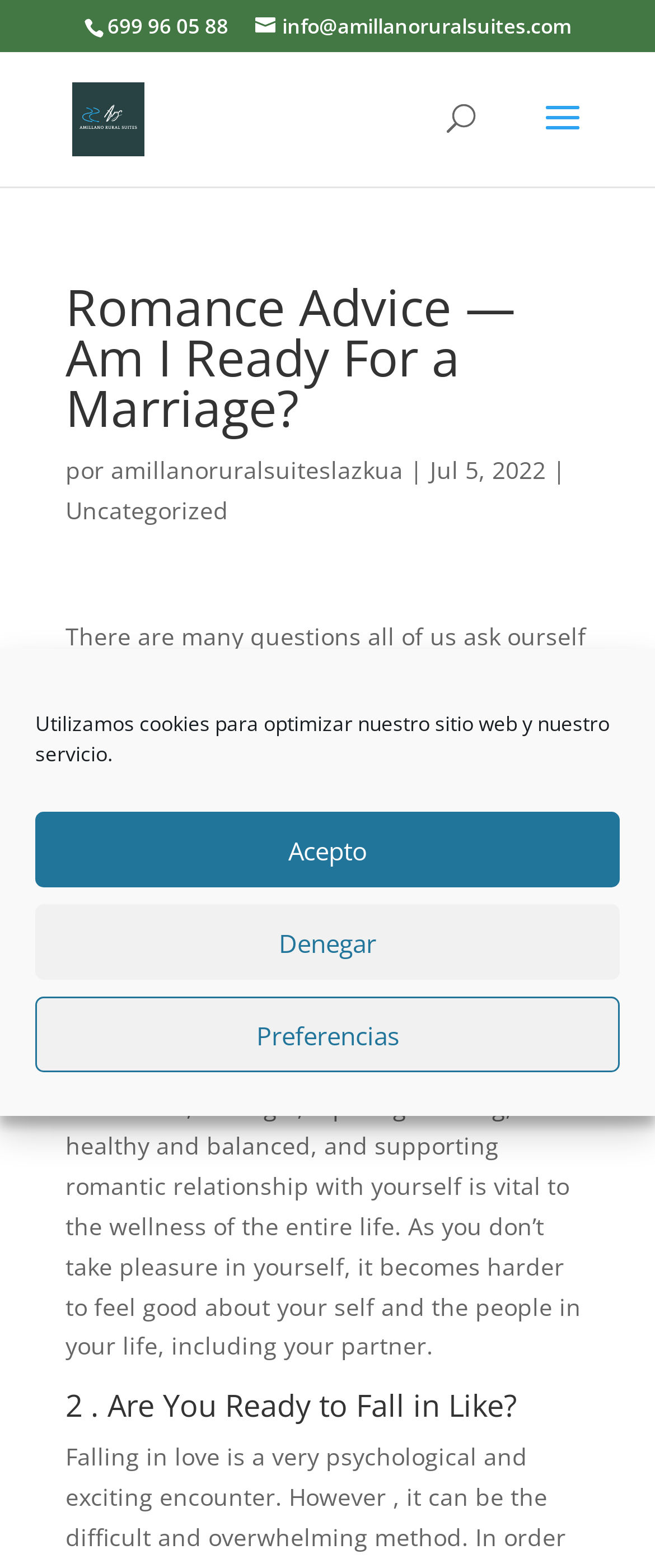Utilize the information from the image to answer the question in detail:
What is the phone number of AMIILANO RURAL SUITES?

The phone number of AMIILANO RURAL SUITES can be found at the top of the webpage, which is 699 96 05 88.